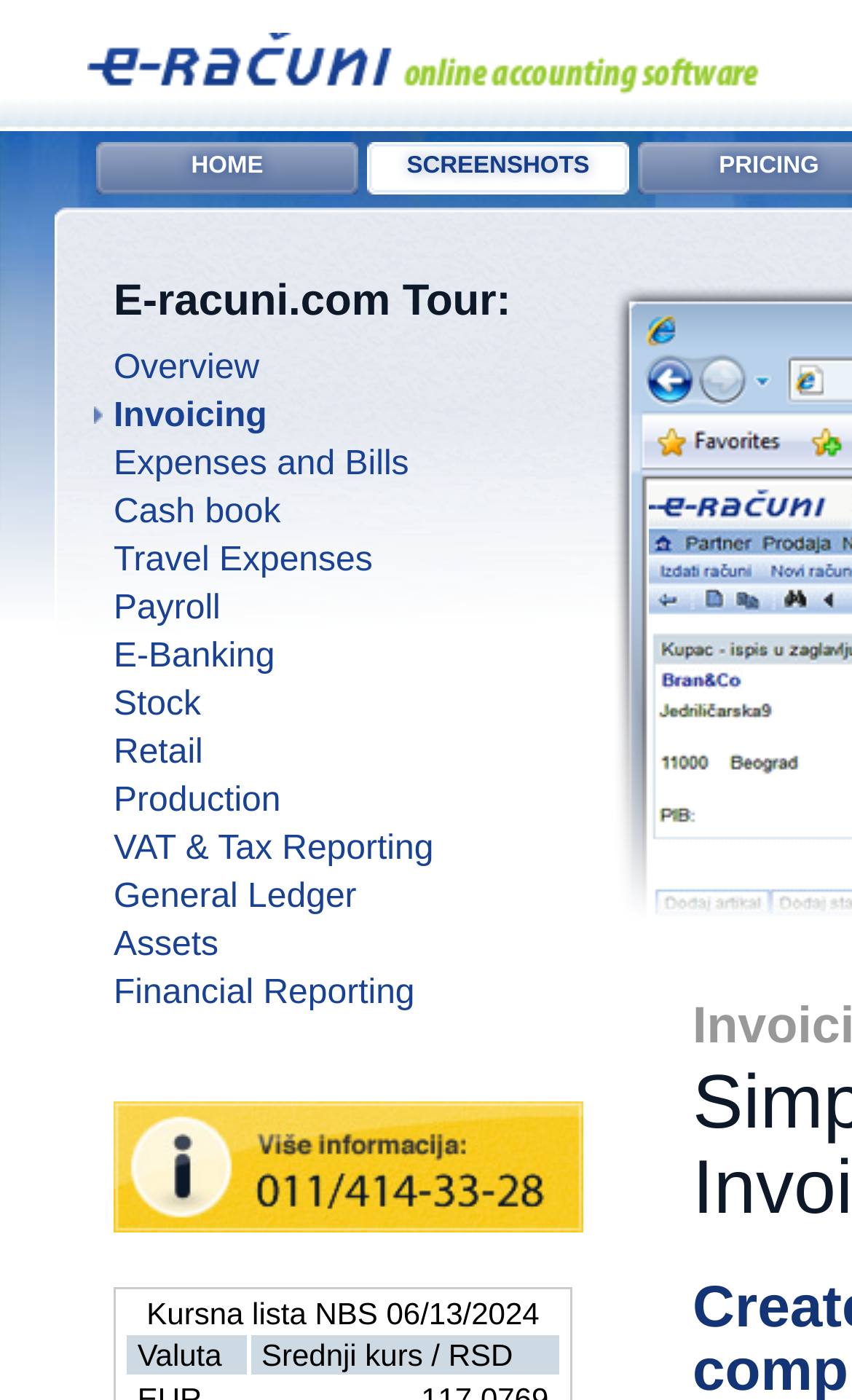Determine the bounding box coordinates for the clickable element to execute this instruction: "learn about e-banking". Provide the coordinates as four float numbers between 0 and 1, i.e., [left, top, right, bottom].

[0.069, 0.456, 0.323, 0.482]